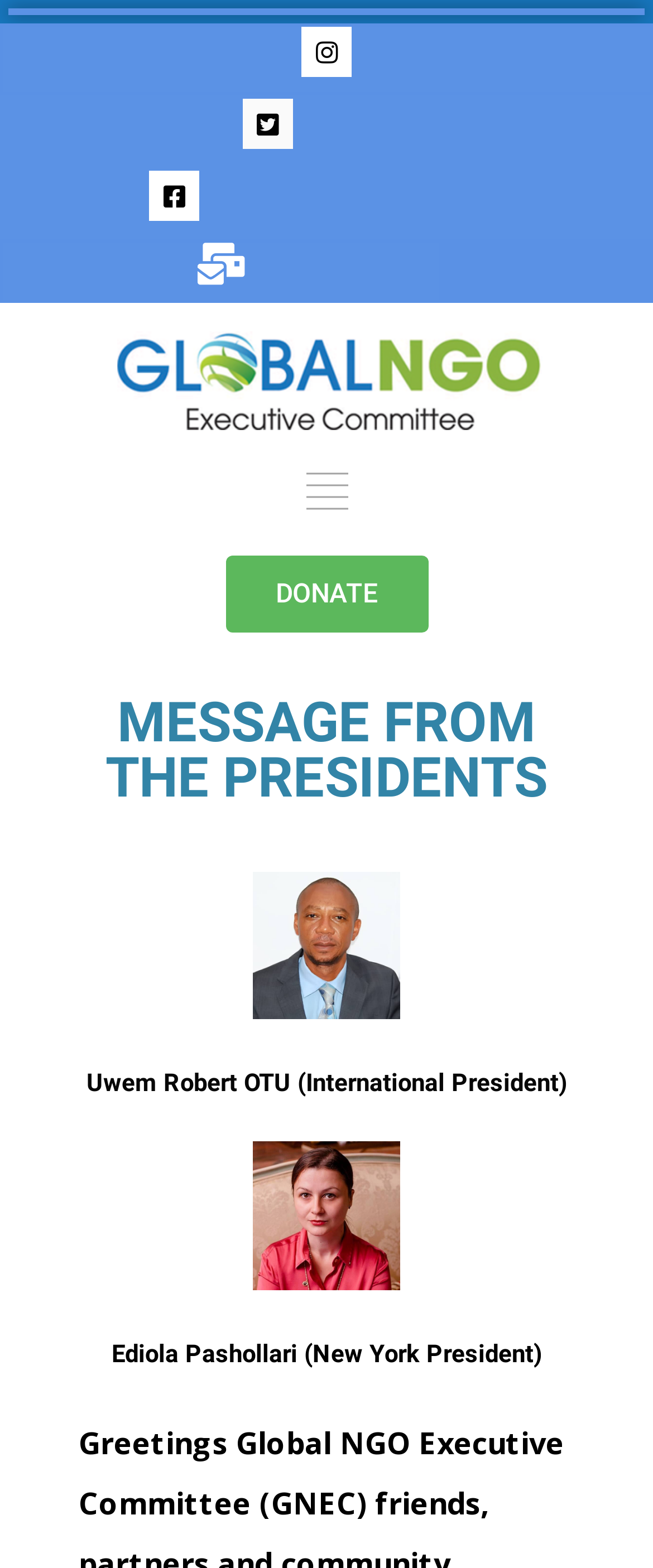Please answer the following question using a single word or phrase: 
What is the text of the 'DONATE' button?

DONATE